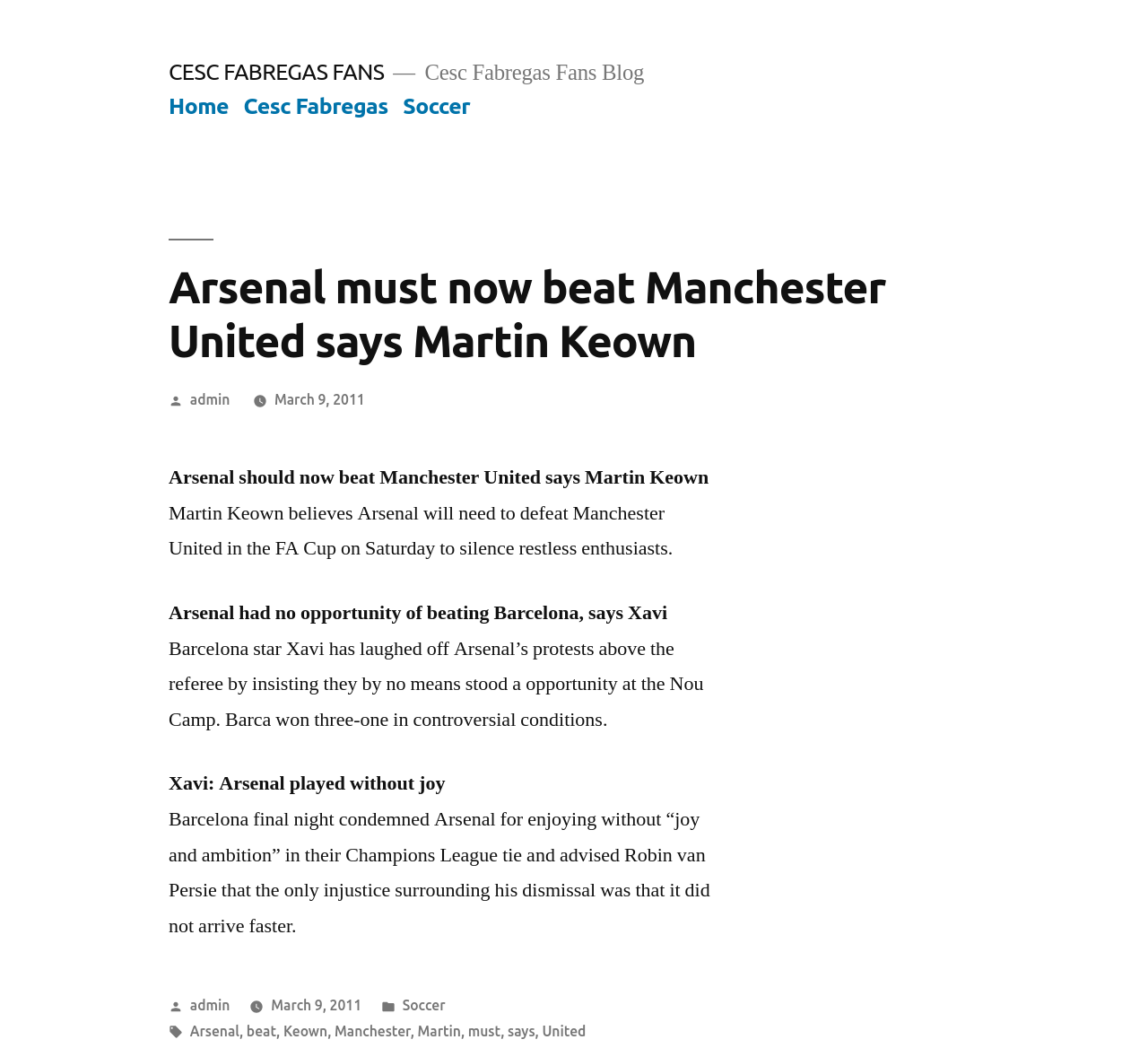Please find the bounding box coordinates of the element that must be clicked to perform the given instruction: "Click on the 'Home' link". The coordinates should be four float numbers from 0 to 1, i.e., [left, top, right, bottom].

[0.147, 0.089, 0.199, 0.112]